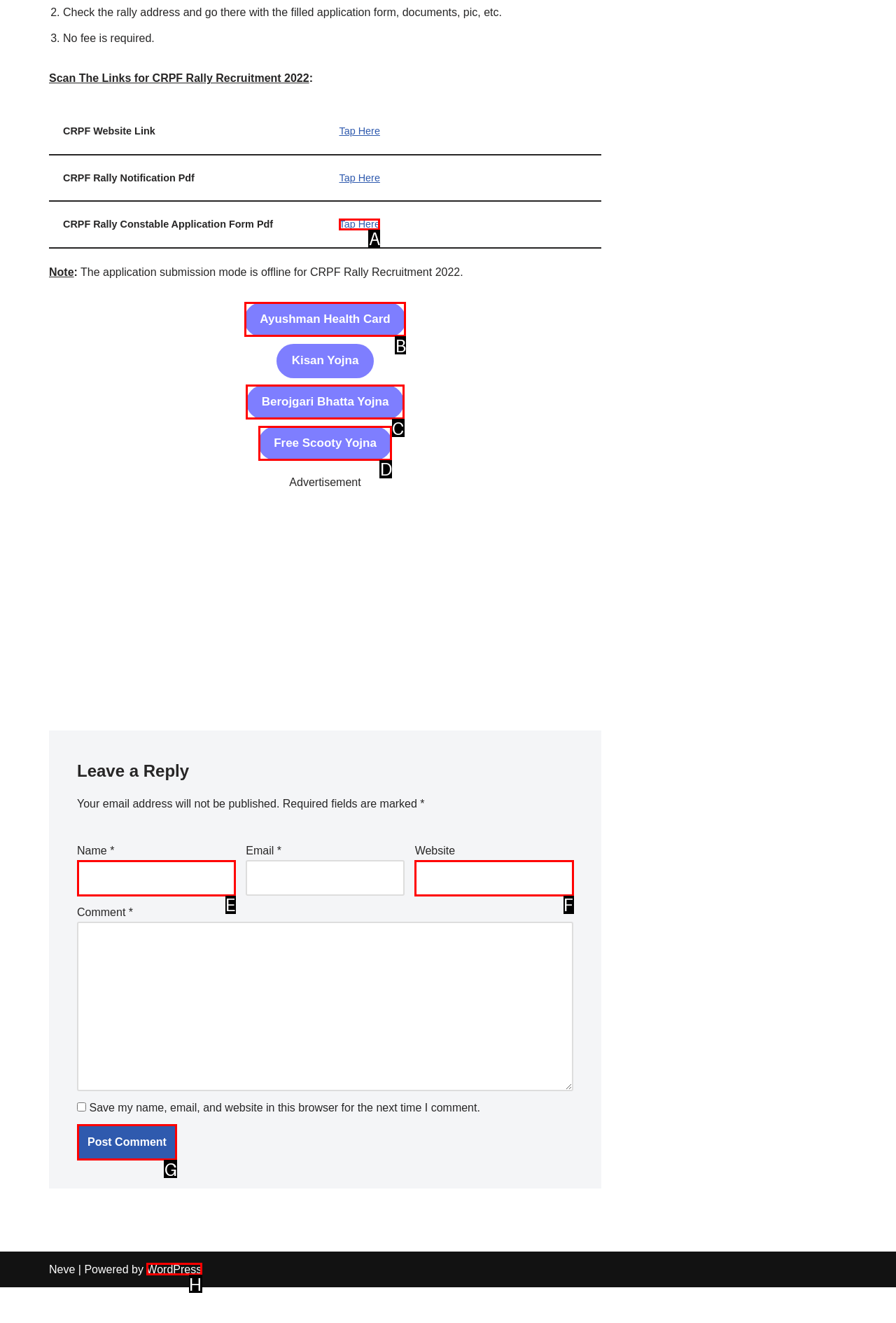Select the HTML element that matches the description: WordPress. Provide the letter of the chosen option as your answer.

H